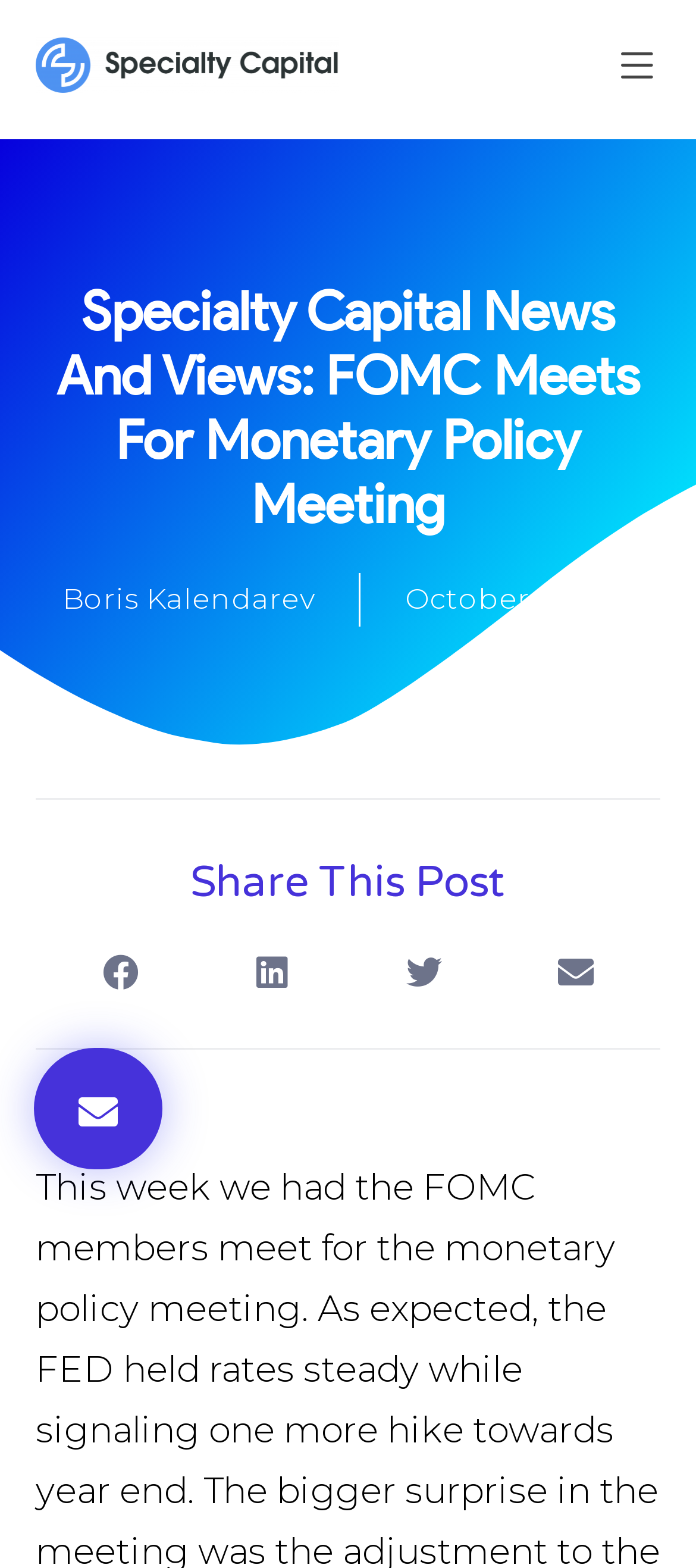How many social media platforms can you share this post on?
Identify the answer in the screenshot and reply with a single word or phrase.

4